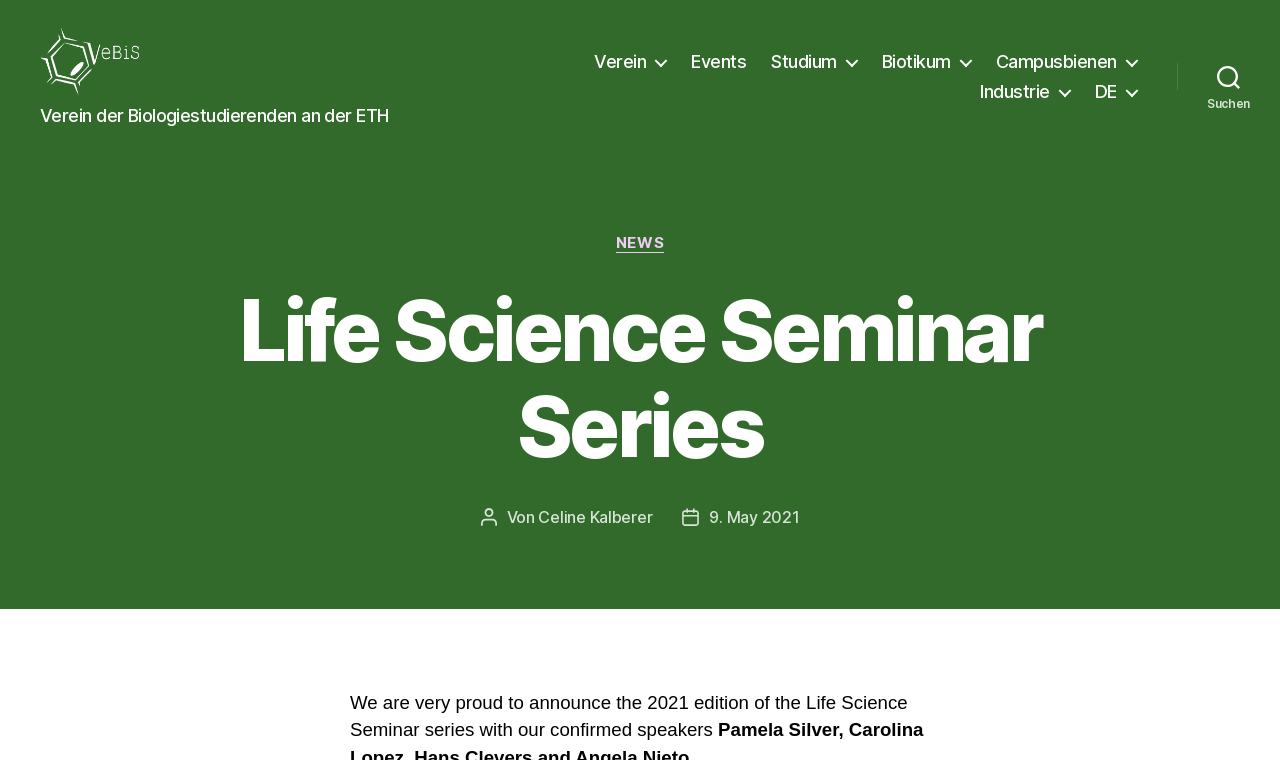Please extract the title of the webpage.

Life Science Seminar Series